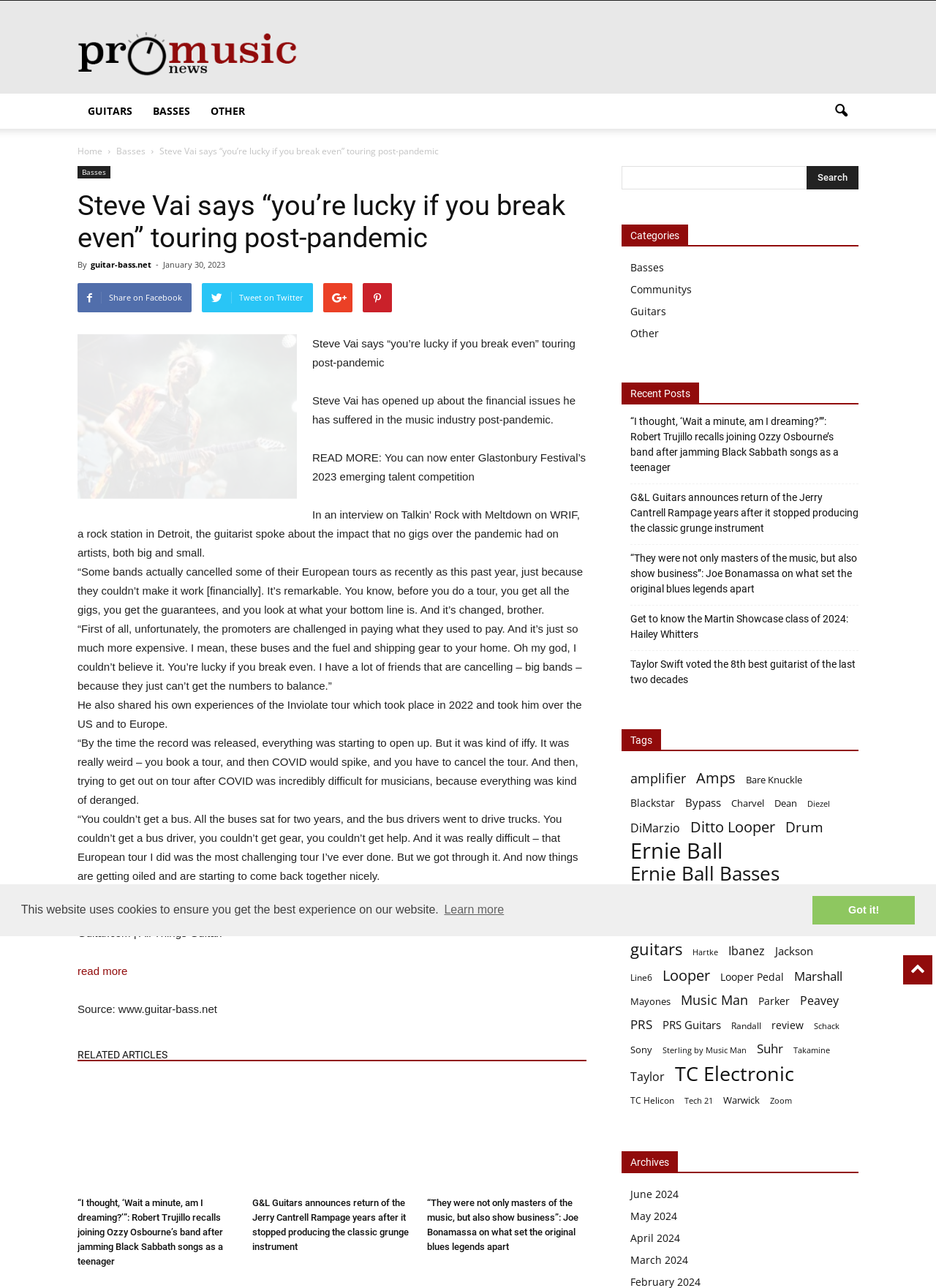Determine the bounding box coordinates of the clickable area required to perform the following instruction: "Read more about Steve Vai's touring post-pandemic". The coordinates should be represented as four float numbers between 0 and 1: [left, top, right, bottom].

[0.083, 0.749, 0.136, 0.759]